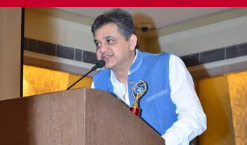Provide a comprehensive description of the image.

The image captures a distinguished moment during the 'NIMC UTSAV' event, celebrating 15 years of academic excellence at the NIMC Mass Communication College in India. The gentleman is seen delivering a speech at the podium, where he is likely acknowledging the significance of the occasion. Dressed in a traditional blue vest over a white shirt, he holds a trophy, possibly representing one of the prestigious “NIMC Media Icon Awards” that were presented during the celebration. The backdrop features elegantly adorned walls, indicative of the grandeur of the venue, The Suryaa Hotel, where alumni, media personalities, and students gathered to honor achievements in media and journalism. This event not only highlighted the accomplishments of the institute but also showcased performances from talented students, creating a memorable experience for all involved.